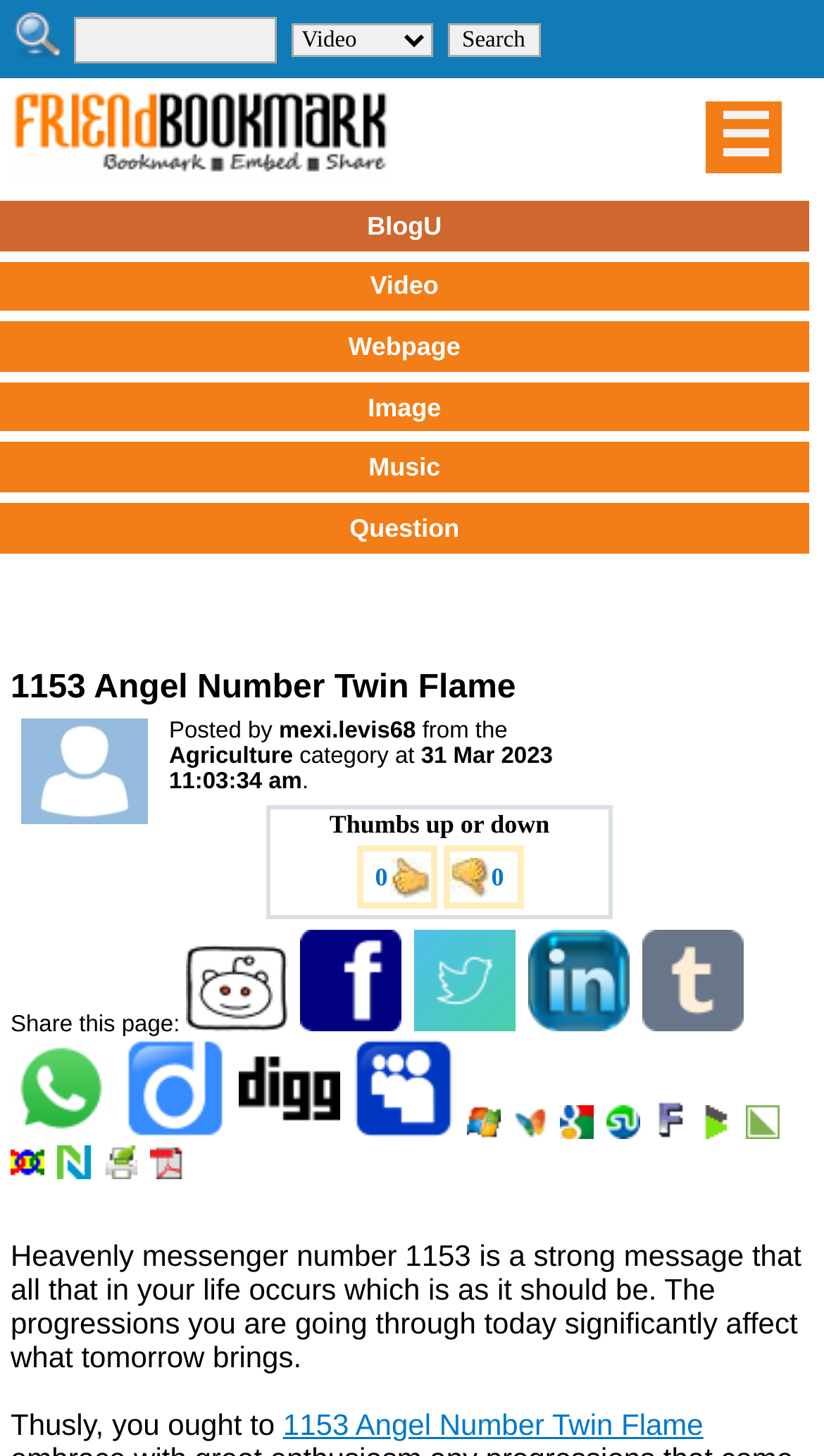Given the description of the UI element: "privacy policy", predict the bounding box coordinates in the form of [left, top, right, bottom], with each value being a float between 0 and 1.

None